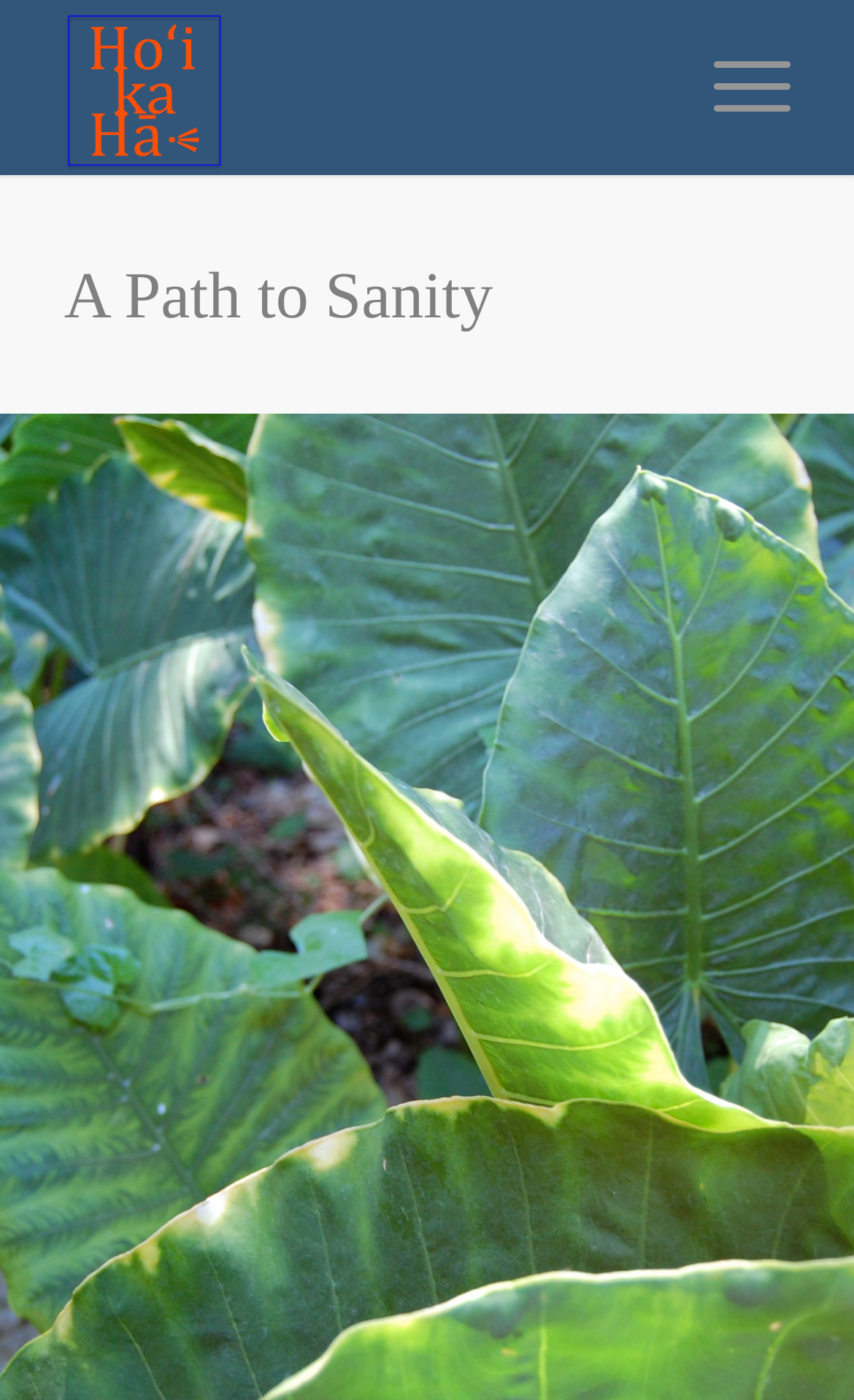What is the color of the background of the layout table? Refer to the image and provide a one-word or short phrase answer.

Unknown